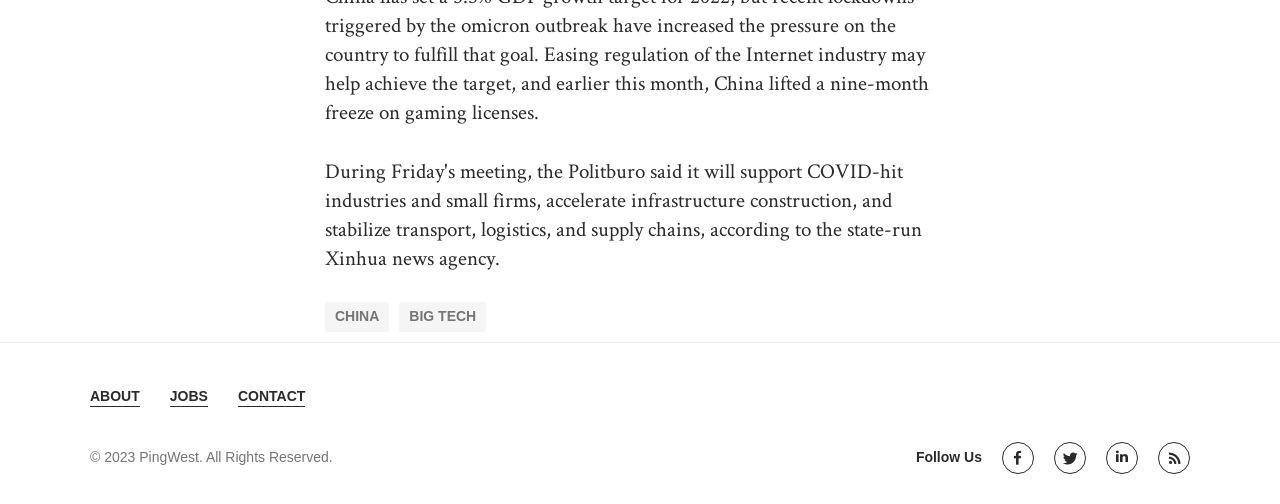Determine the bounding box coordinates of the element's region needed to click to follow the instruction: "Click on CHINA". Provide these coordinates as four float numbers between 0 and 1, formatted as [left, top, right, bottom].

[0.254, 0.599, 0.304, 0.658]